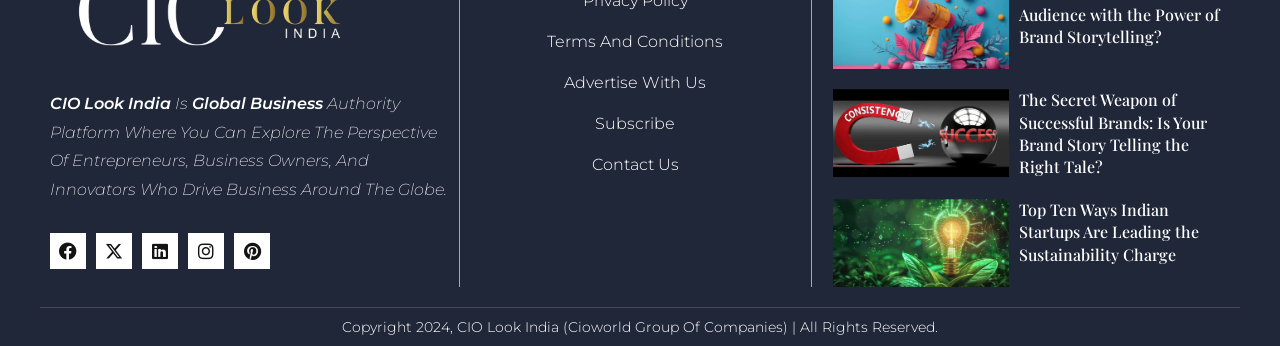Identify the bounding box coordinates of the region that needs to be clicked to carry out this instruction: "Click on Facebook". Provide these coordinates as four float numbers ranging from 0 to 1, i.e., [left, top, right, bottom].

[0.039, 0.673, 0.067, 0.777]